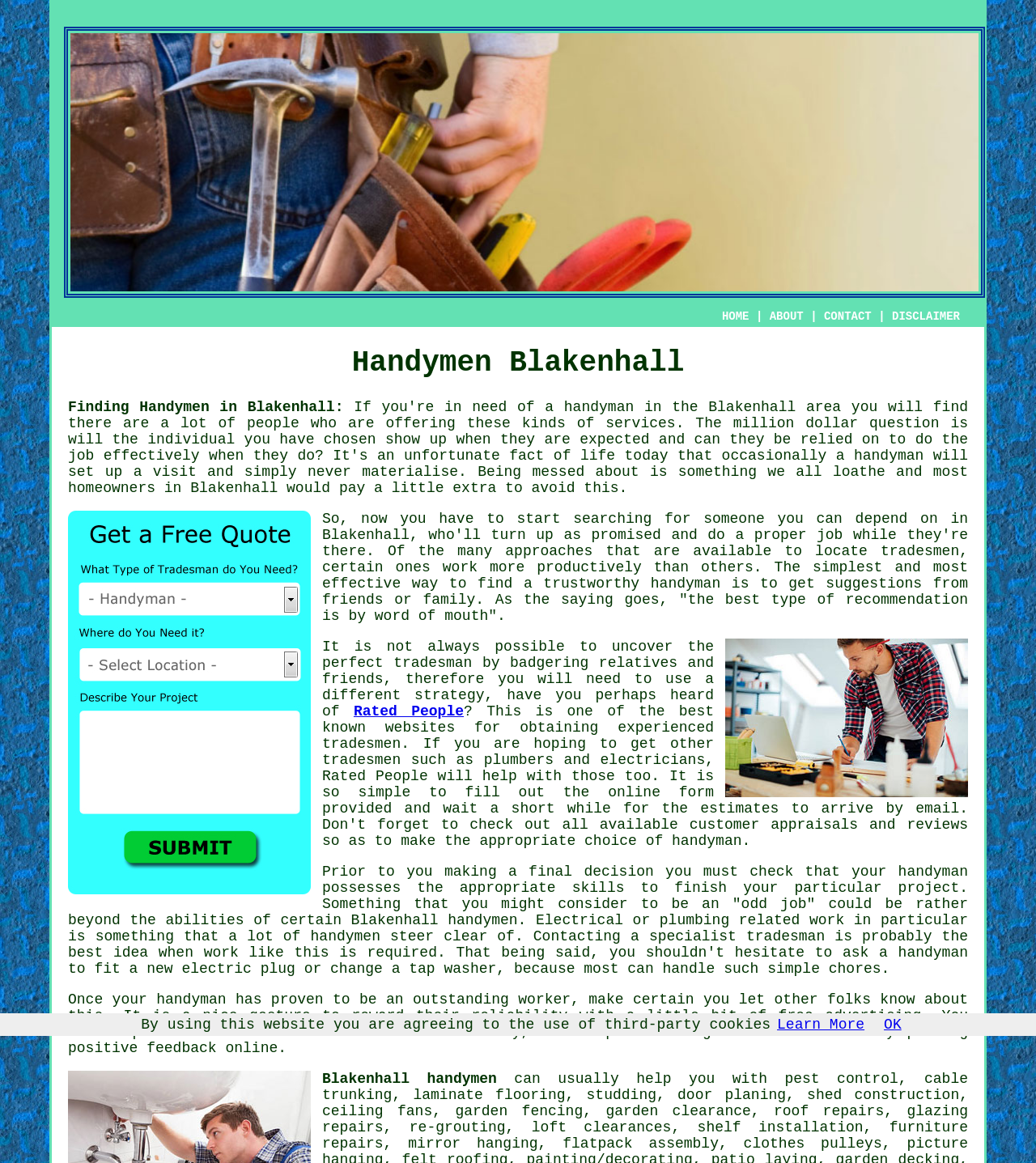Bounding box coordinates are specified in the format (top-left x, top-left y, bottom-right x, bottom-right y). All values are floating point numbers bounded between 0 and 1. Please provide the bounding box coordinate of the region this sentence describes: alt="Get a Local Blakenhall Handyman"

[0.066, 0.758, 0.3, 0.772]